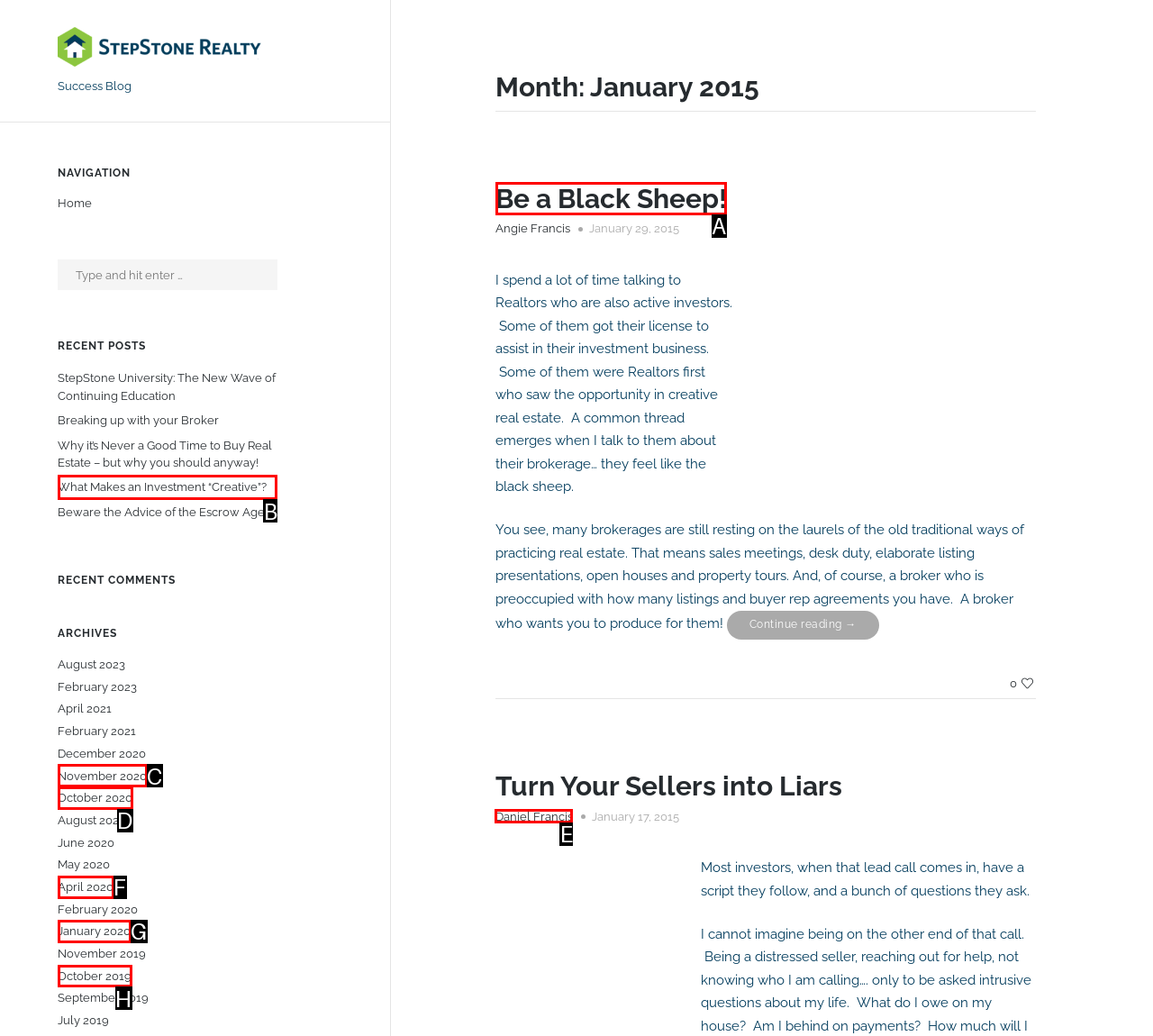Which HTML element should be clicked to complete the task: Read the post 'Be a Black Sheep!' ? Answer with the letter of the corresponding option.

A